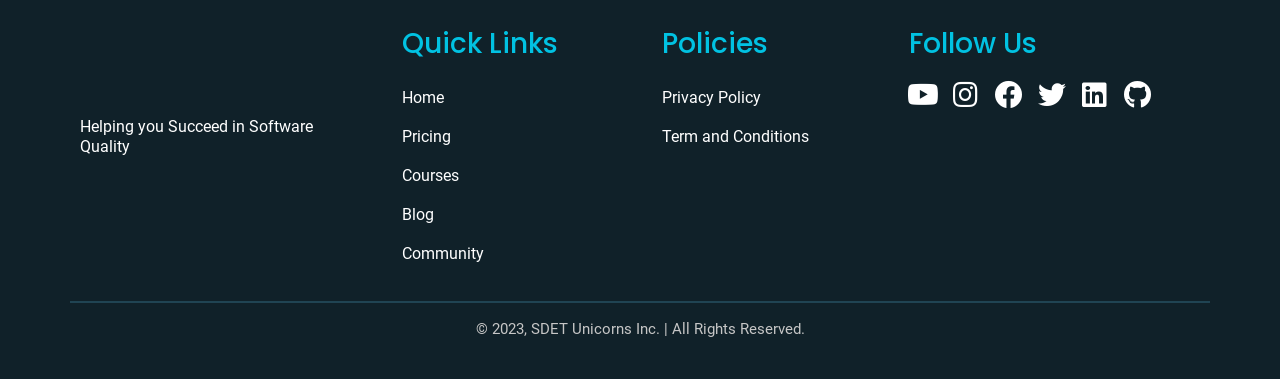How many quick links are available?
Based on the visual information, provide a detailed and comprehensive answer.

Under the 'Quick Links' section, I count 5 links, including Home, Pricing, Courses, Blog, and Community.